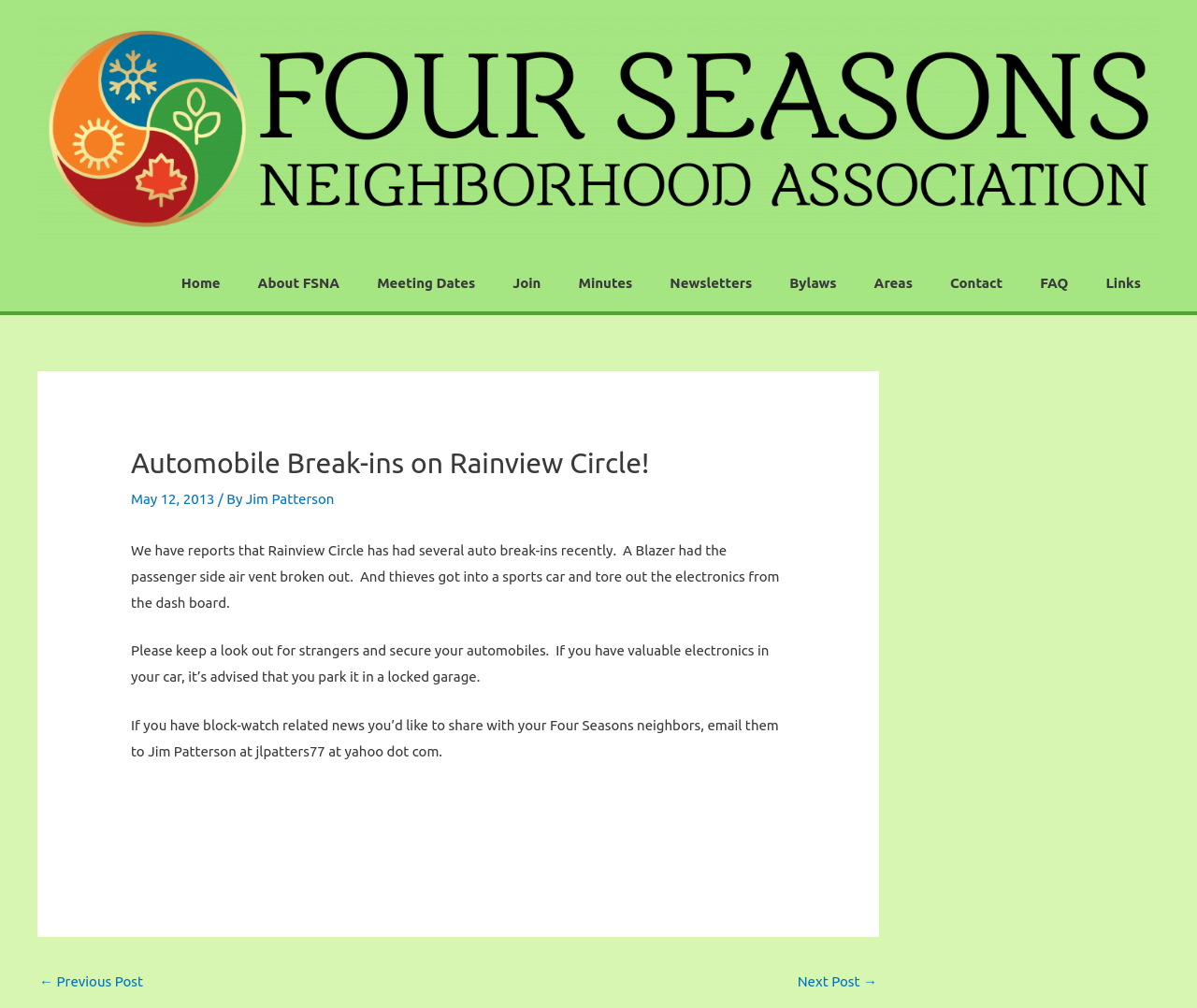Identify the title of the webpage and provide its text content.

Automobile Break-ins on Rainview Circle!